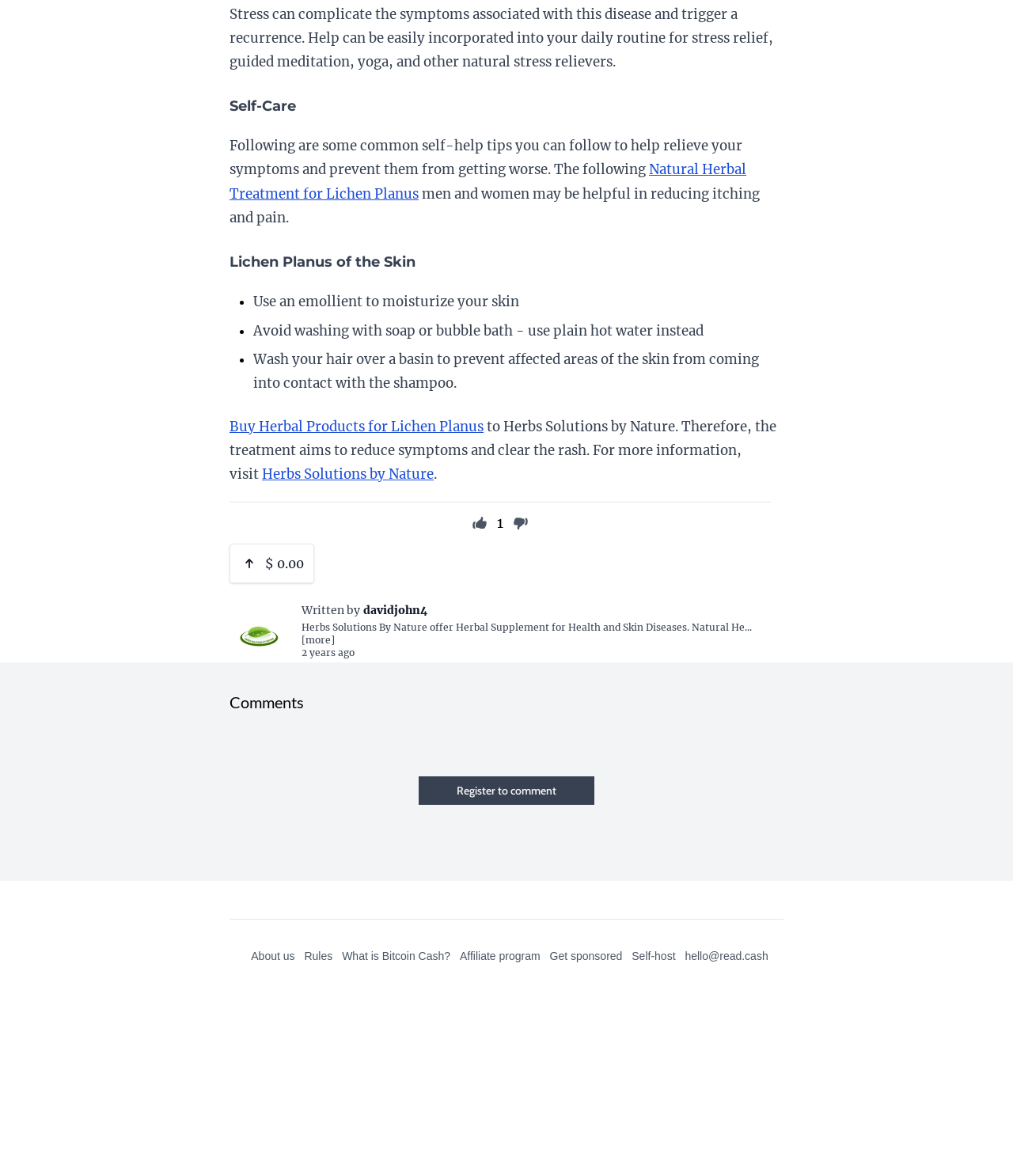Find the bounding box coordinates for the UI element whose description is: "Register to comment". The coordinates should be four float numbers between 0 and 1, in the format [left, top, right, bottom].

[0.413, 0.66, 0.587, 0.685]